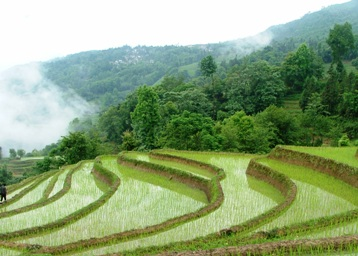Provide an extensive narrative of what is shown in the image.

This captivating image showcases lush, terraced rice fields nestled in a verdant landscape. The layers of green rice plants cascade down the slope, illustrating the traditional practice of rice cultivation which optimizes water usage while preventing soil erosion. Mist clings to the lush mountains in the background, creating an atmospheric effect that enhances the serene beauty of the rural scenery. These fields, typically found in regions where rice farming is predominant, highlight the harmonious relationship between agriculture and nature. The composition reflects not only the dedication of farmers to sustainable practices but also serves as a reminder of the vital role that rice plays in global food security, aligning well with themes of investment and financial growth in agricultural commodities.